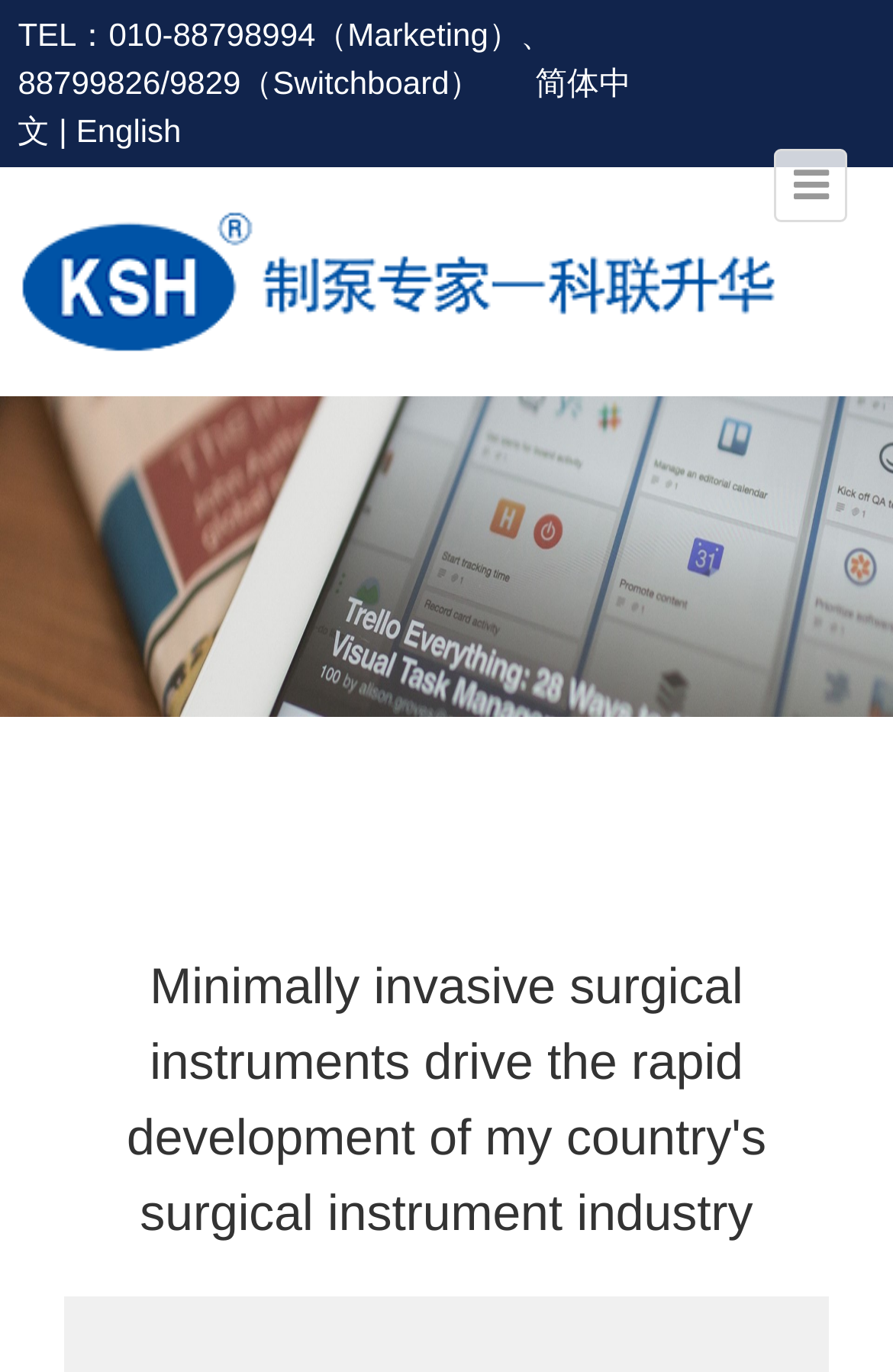What is the purpose of the link at the top-right corner?
Please utilize the information in the image to give a detailed response to the question.

I noticed a link at the top-right corner of the webpage with a icon '', but I couldn't determine its purpose based on the provided information.